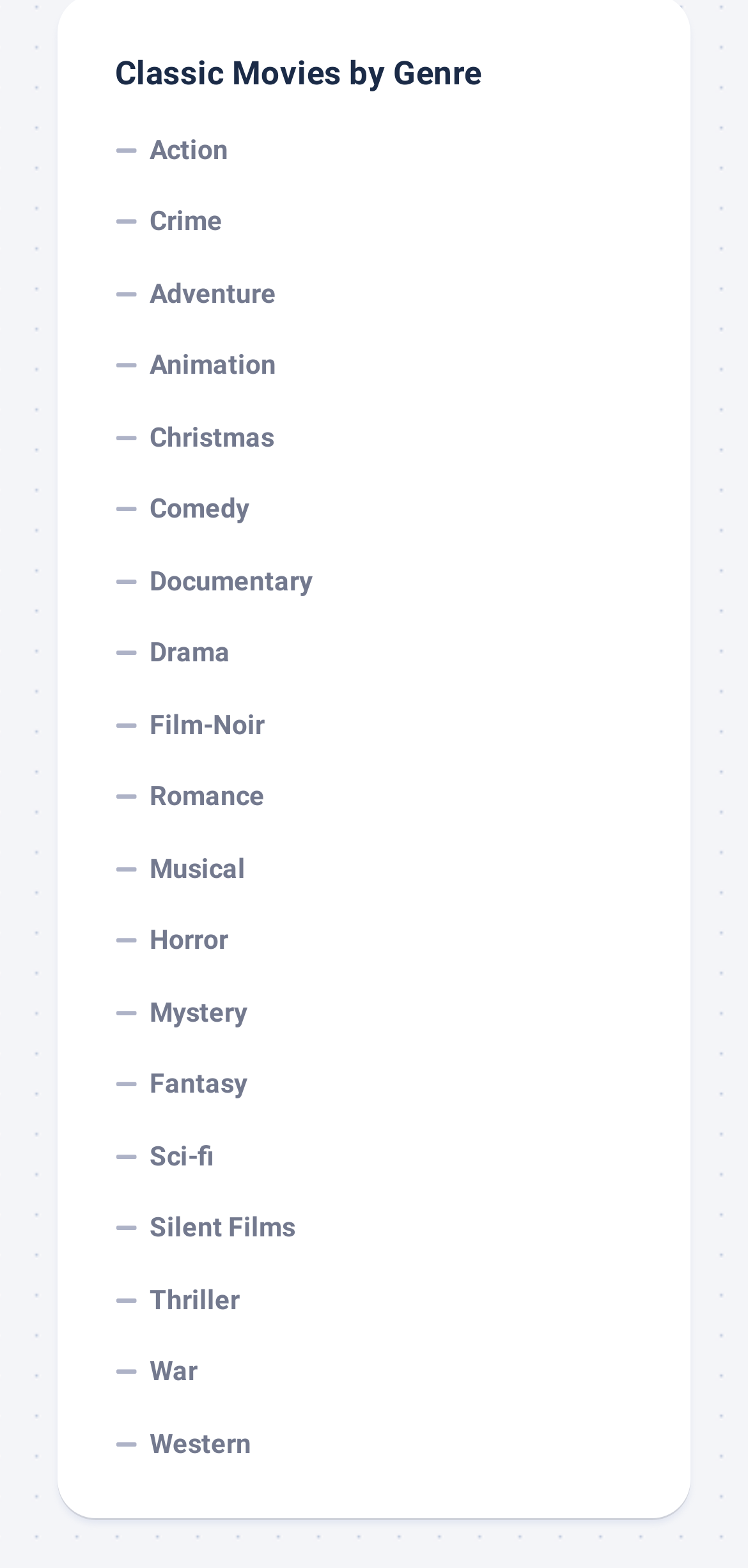Answer succinctly with a single word or phrase:
What is the movie genre listed below 'Comedy'?

Documentary